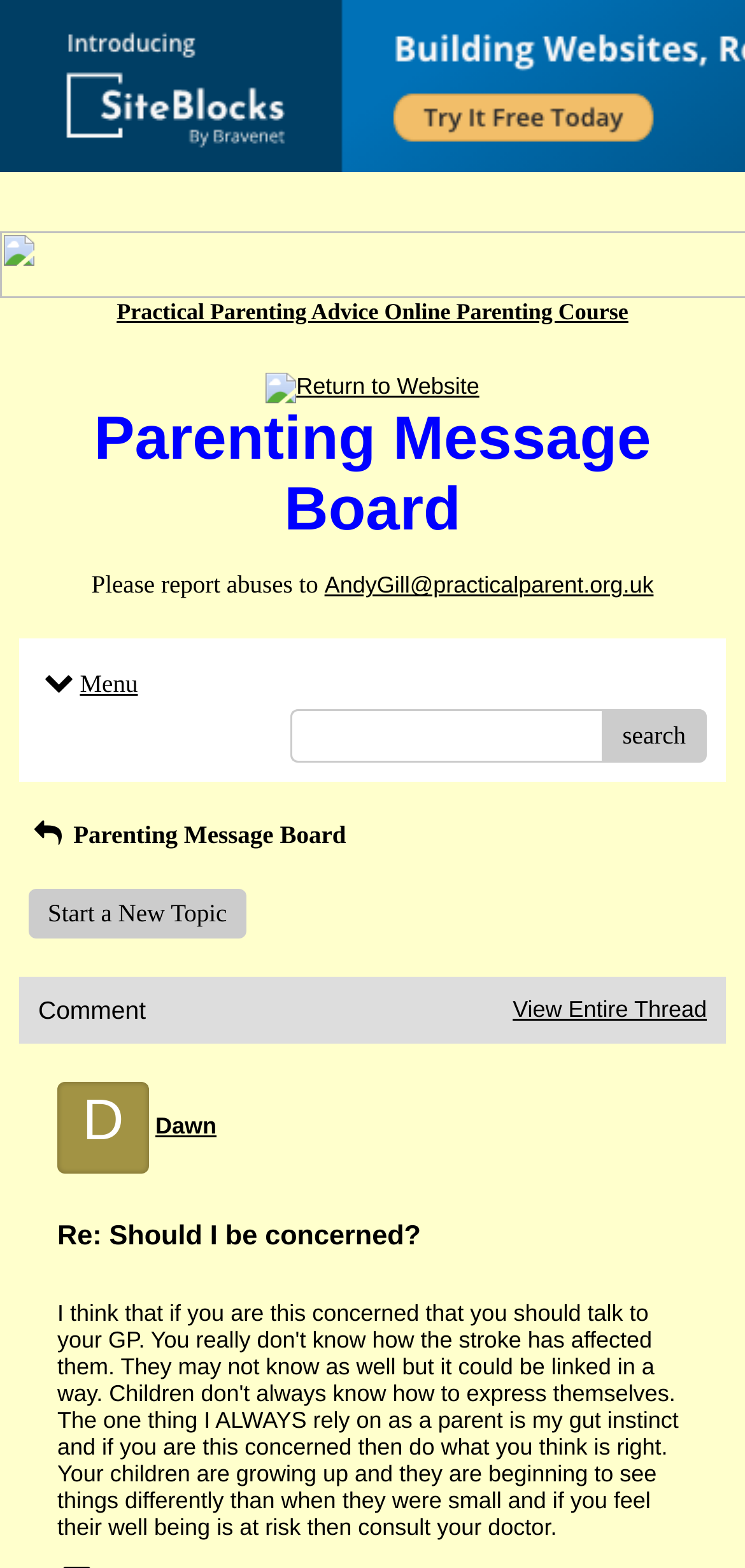Please identify the bounding box coordinates of the area that needs to be clicked to follow this instruction: "Return to the website".

[0.357, 0.238, 0.643, 0.255]